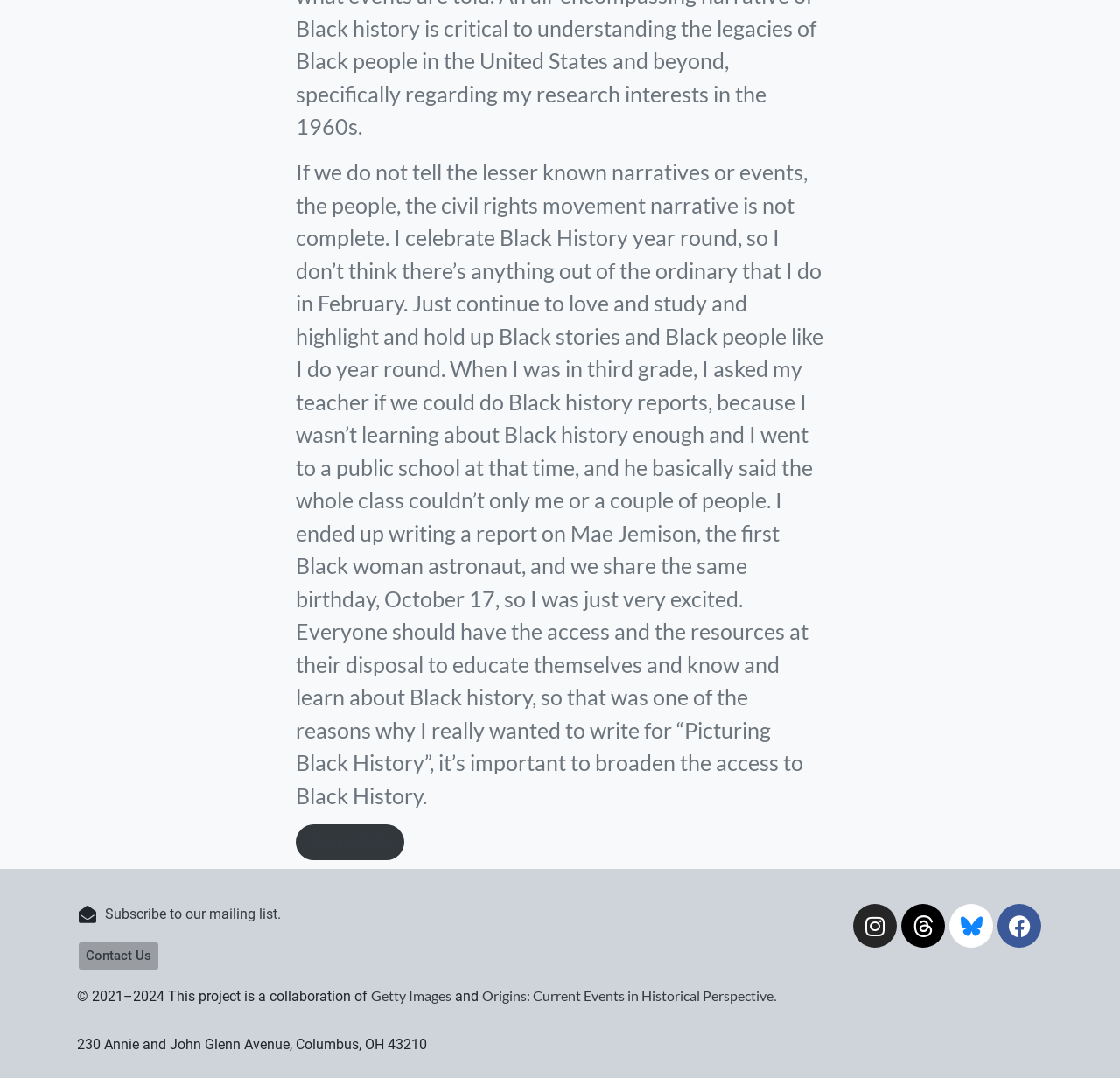Identify the bounding box coordinates for the element you need to click to achieve the following task: "Contact us". The coordinates must be four float values ranging from 0 to 1, formatted as [left, top, right, bottom].

[0.07, 0.874, 0.141, 0.9]